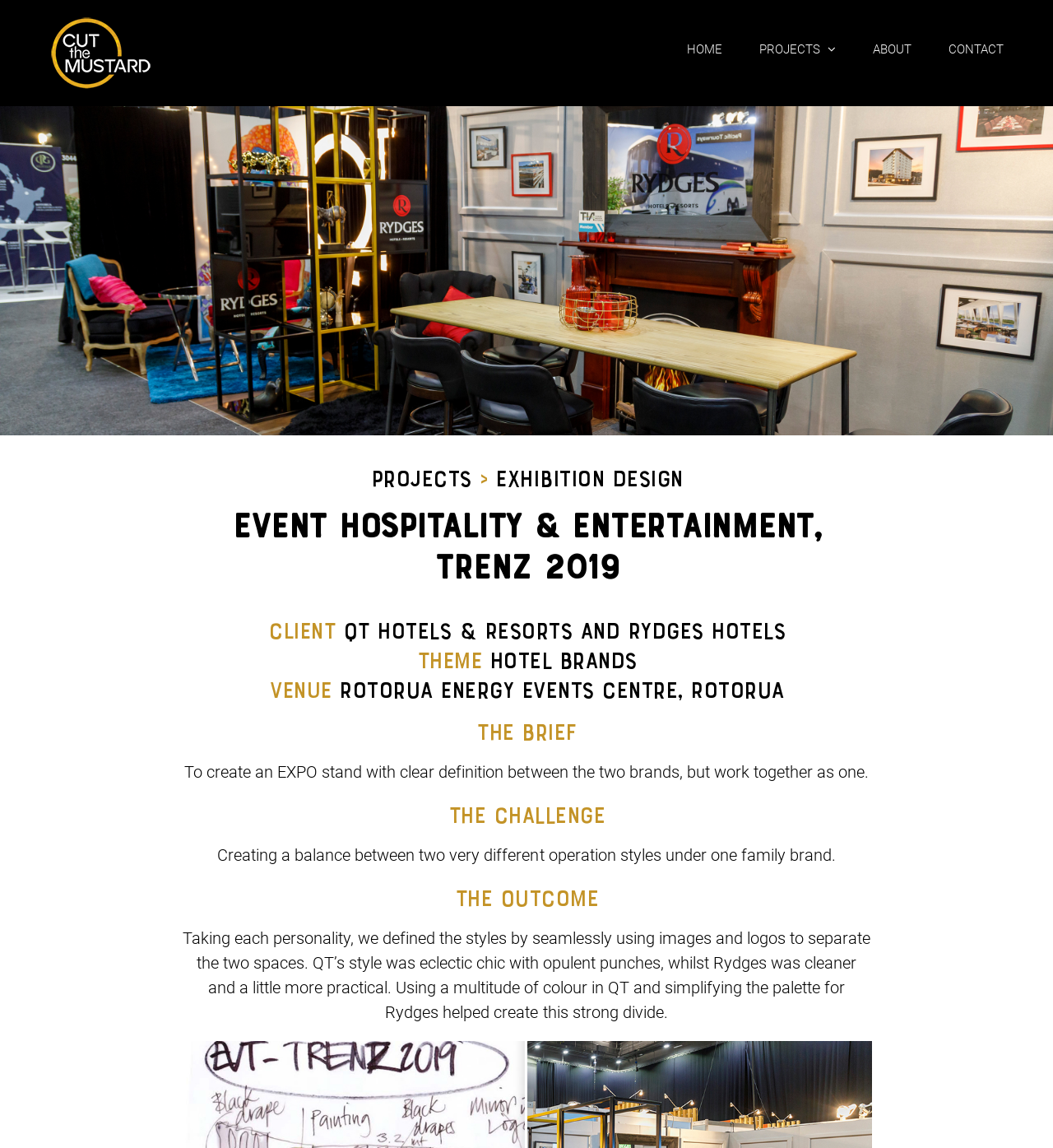Please find and report the bounding box coordinates of the element to click in order to perform the following action: "view projects". The coordinates should be expressed as four float numbers between 0 and 1, in the format [left, top, right, bottom].

[0.47, 0.405, 0.648, 0.429]